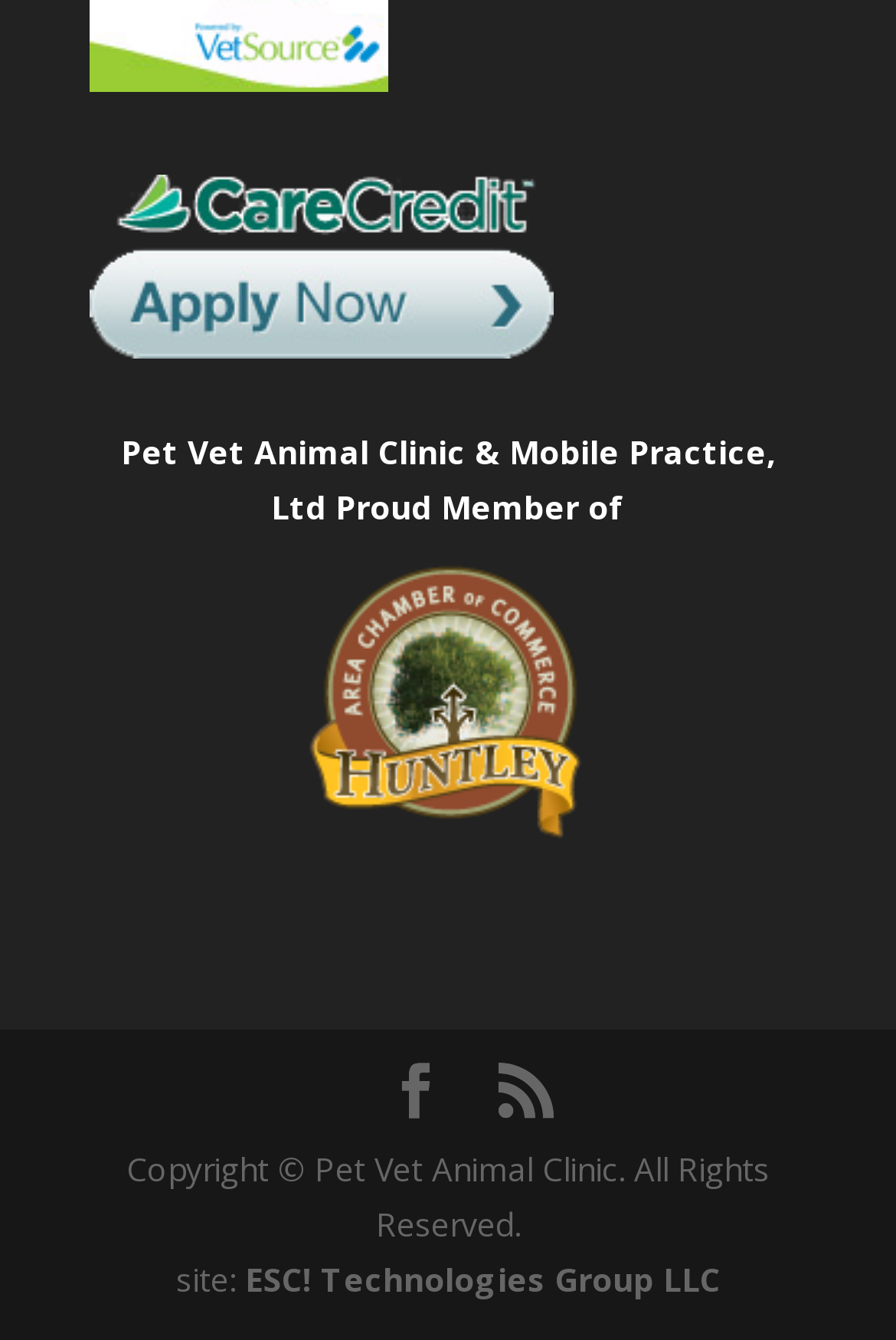Given the description of a UI element: "Facebook", identify the bounding box coordinates of the matching element in the webpage screenshot.

[0.433, 0.794, 0.495, 0.837]